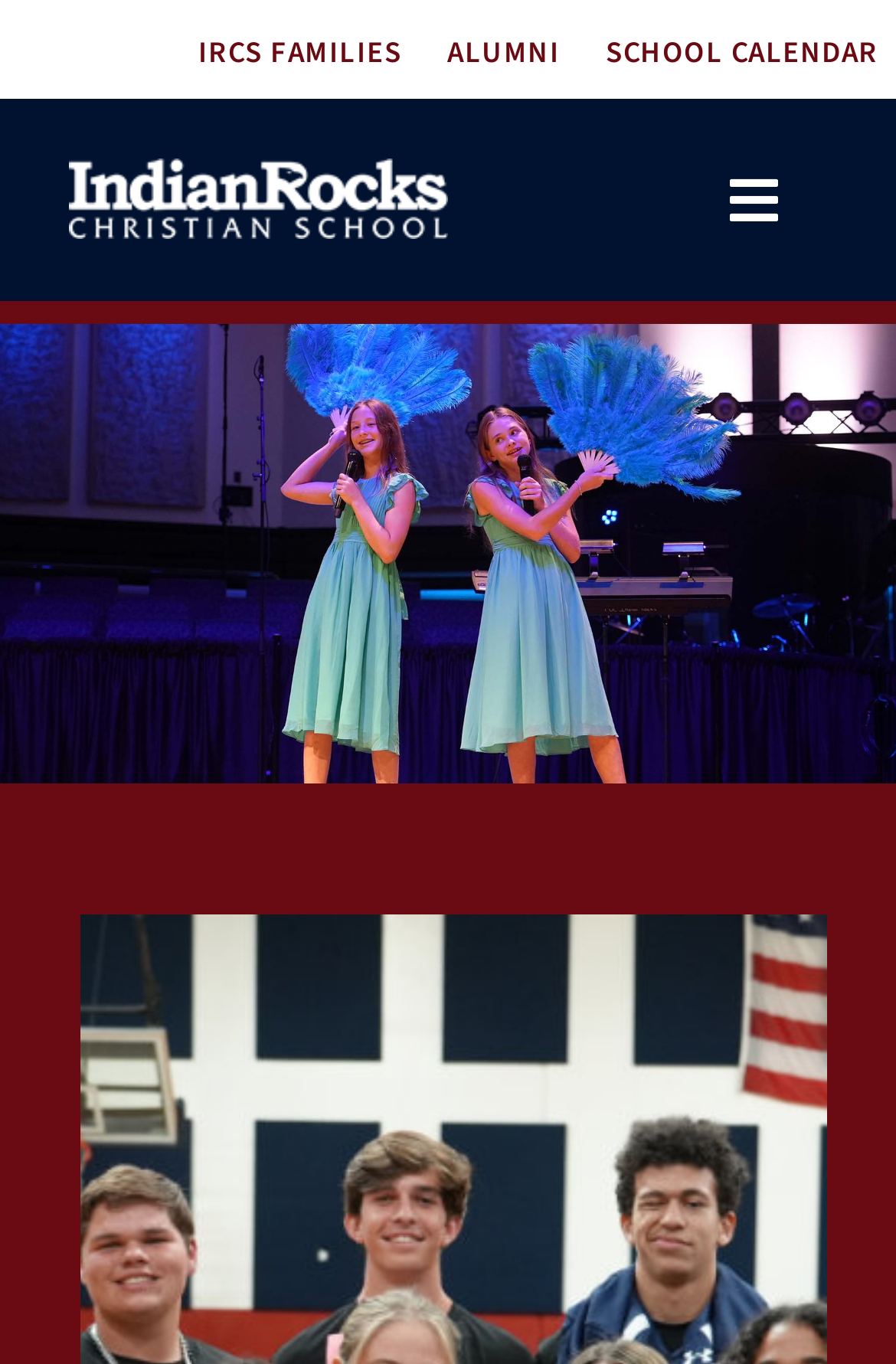How many main menu items are there?
Based on the image, please offer an in-depth response to the question.

I counted the number of links and buttons in the main navigation menu, which are ABOUT, ADMISSIONS, ACADEMICS, ATHLETICS, FINE ARTS, STUDENT LIFE, and GIVING, and found that there are 8 main menu items.